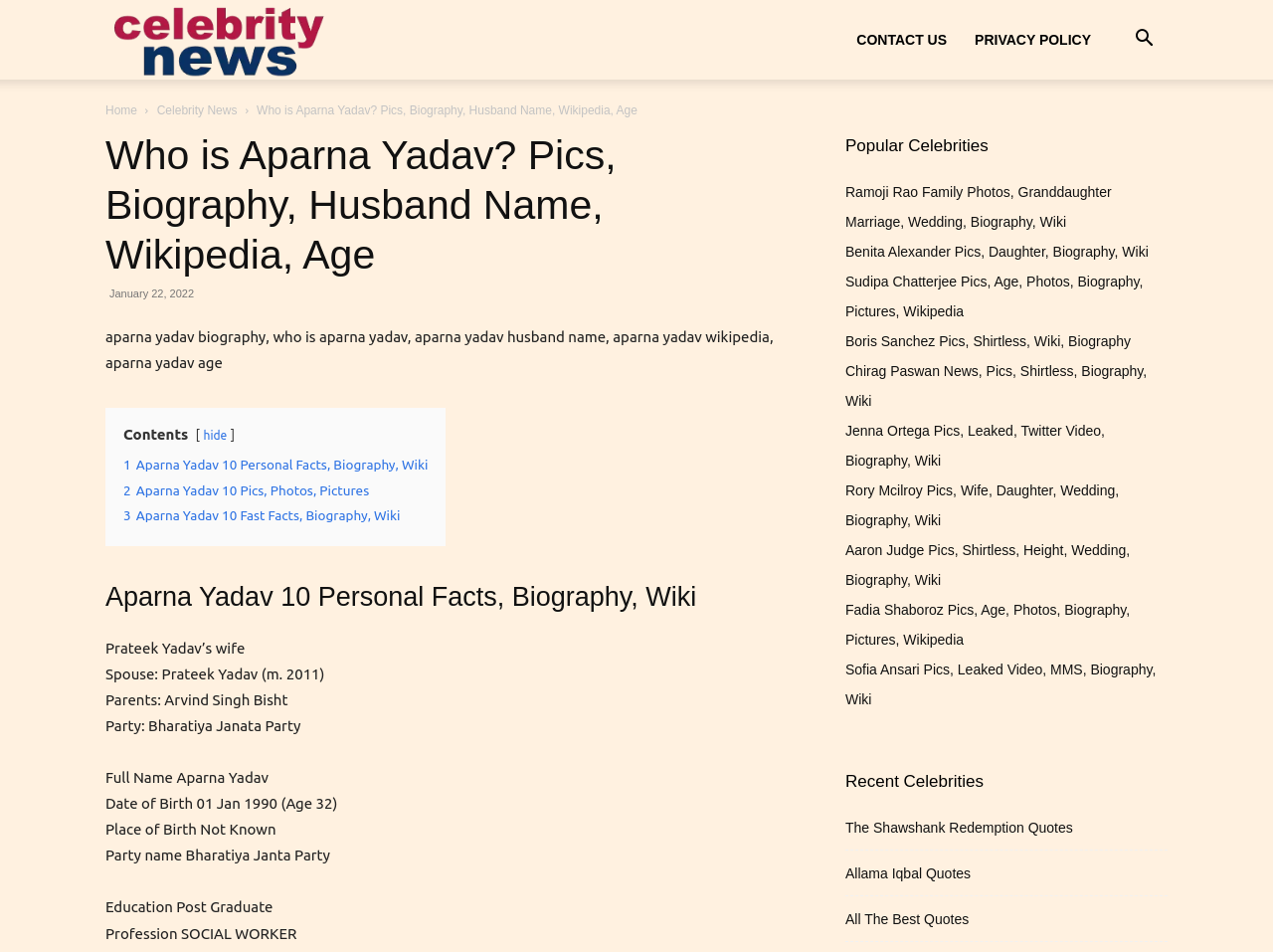What is Aparna Yadav's age?
Refer to the image and provide a detailed answer to the question.

The answer can be found in the biography section of Aparna Yadav, where it is mentioned that her date of birth is 01 Jan 1990, which makes her 32 years old as of 2022.